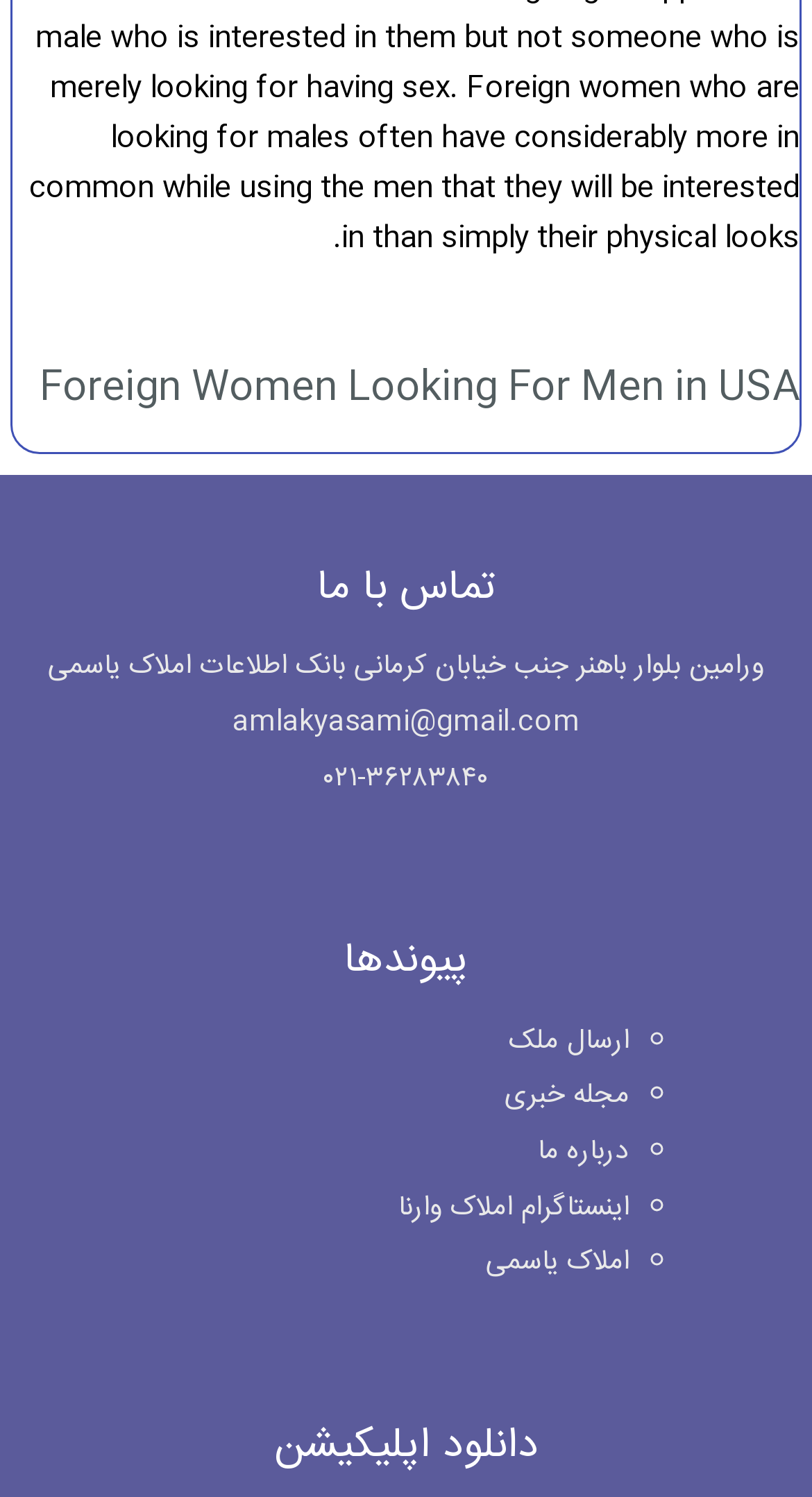Locate the bounding box of the UI element defined by this description: "اینستاگرام املاک وارنا". The coordinates should be given as four float numbers between 0 and 1, formatted as [left, top, right, bottom].

[0.49, 0.791, 0.775, 0.822]